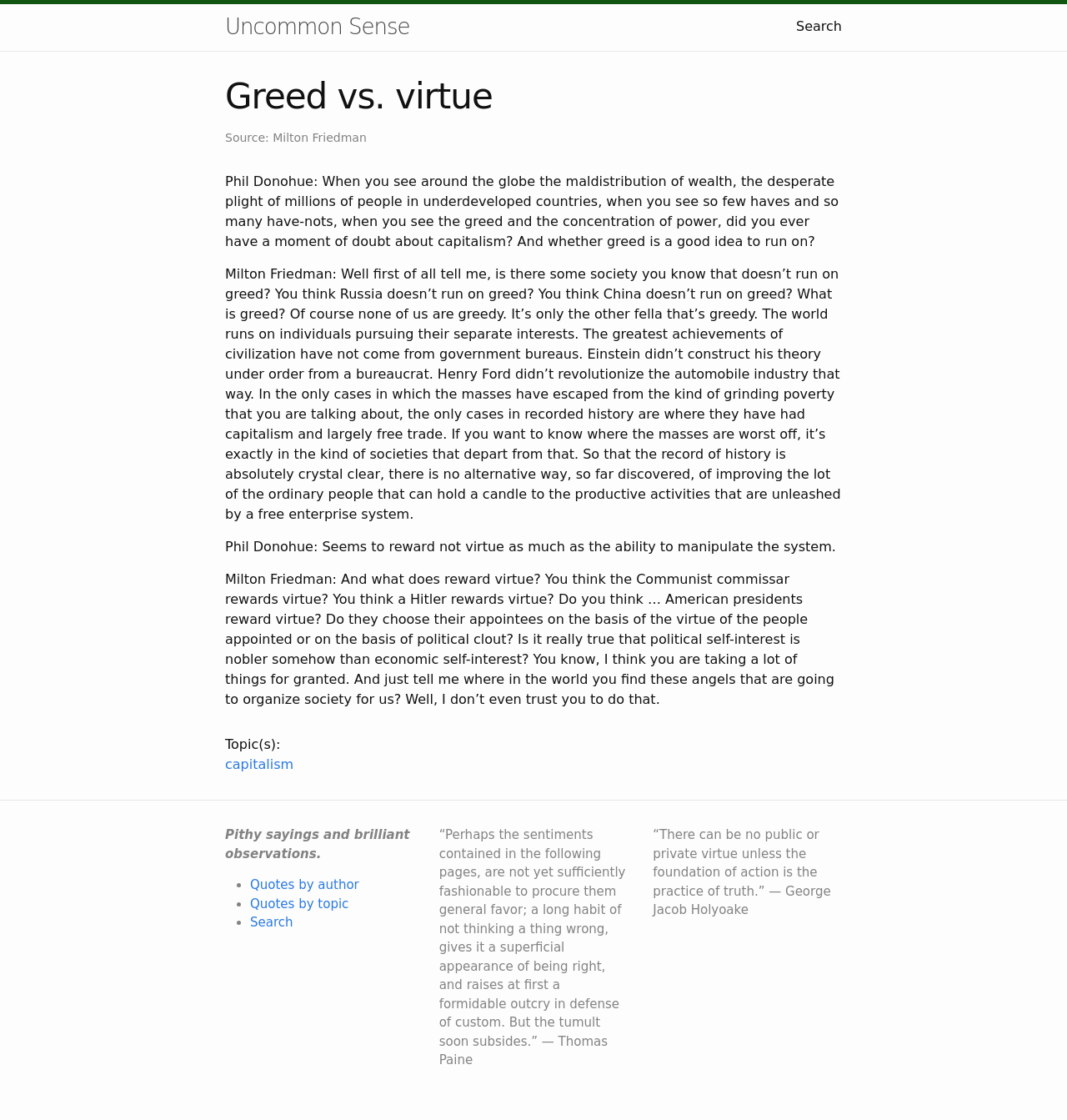What is the quote at the bottom of the page?
Look at the image and respond to the question as thoroughly as possible.

At the bottom of the page, there are two quotes from Thomas Paine and George Jacob Holyoake. The first quote is from Thomas Paine, and the second quote is from George Jacob Holyoake.